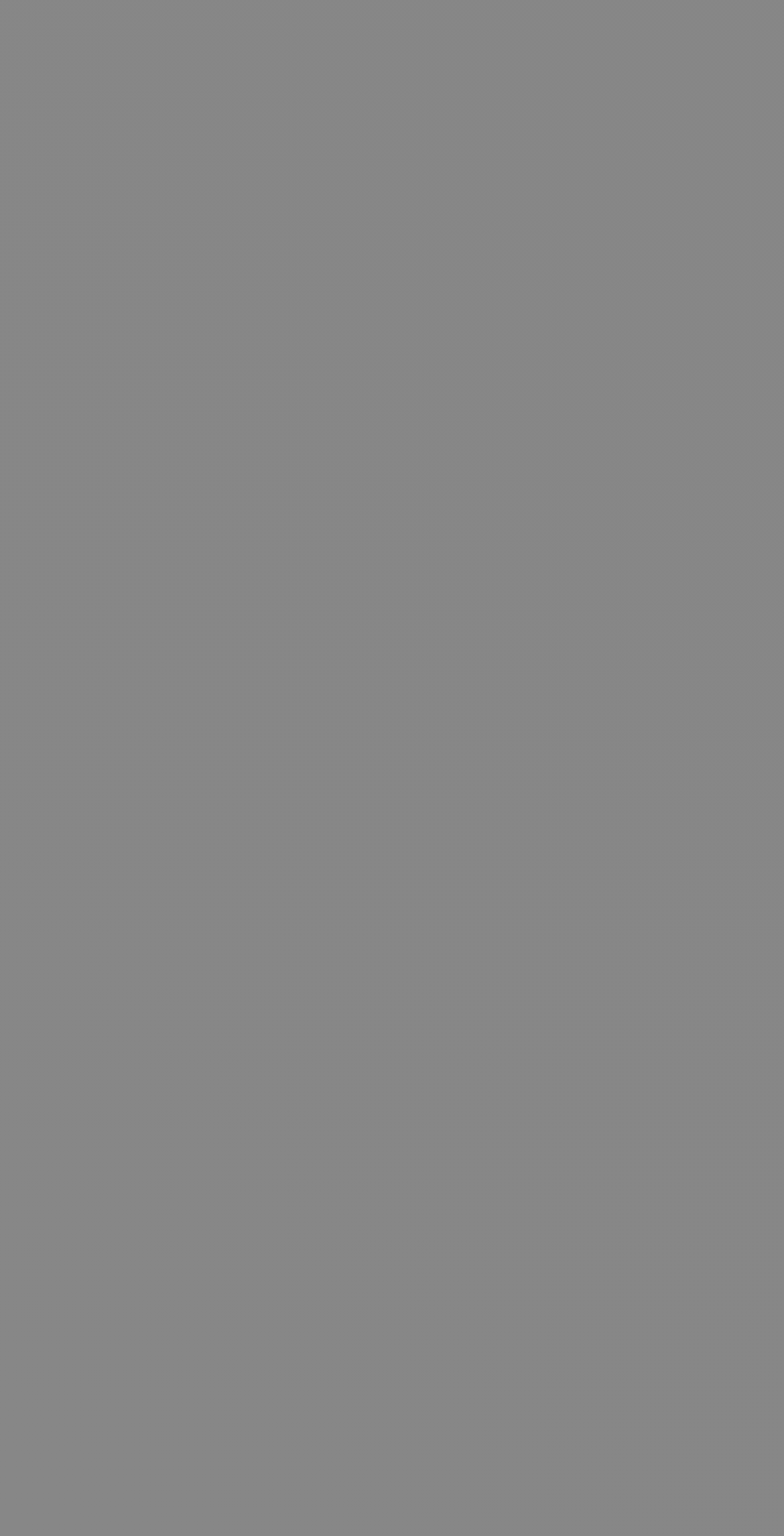Find the bounding box of the UI element described as: "Identifying Male and Female Cannabis". The bounding box coordinates should be given as four float values between 0 and 1, i.e., [left, top, right, bottom].

[0.362, 0.476, 0.868, 0.542]